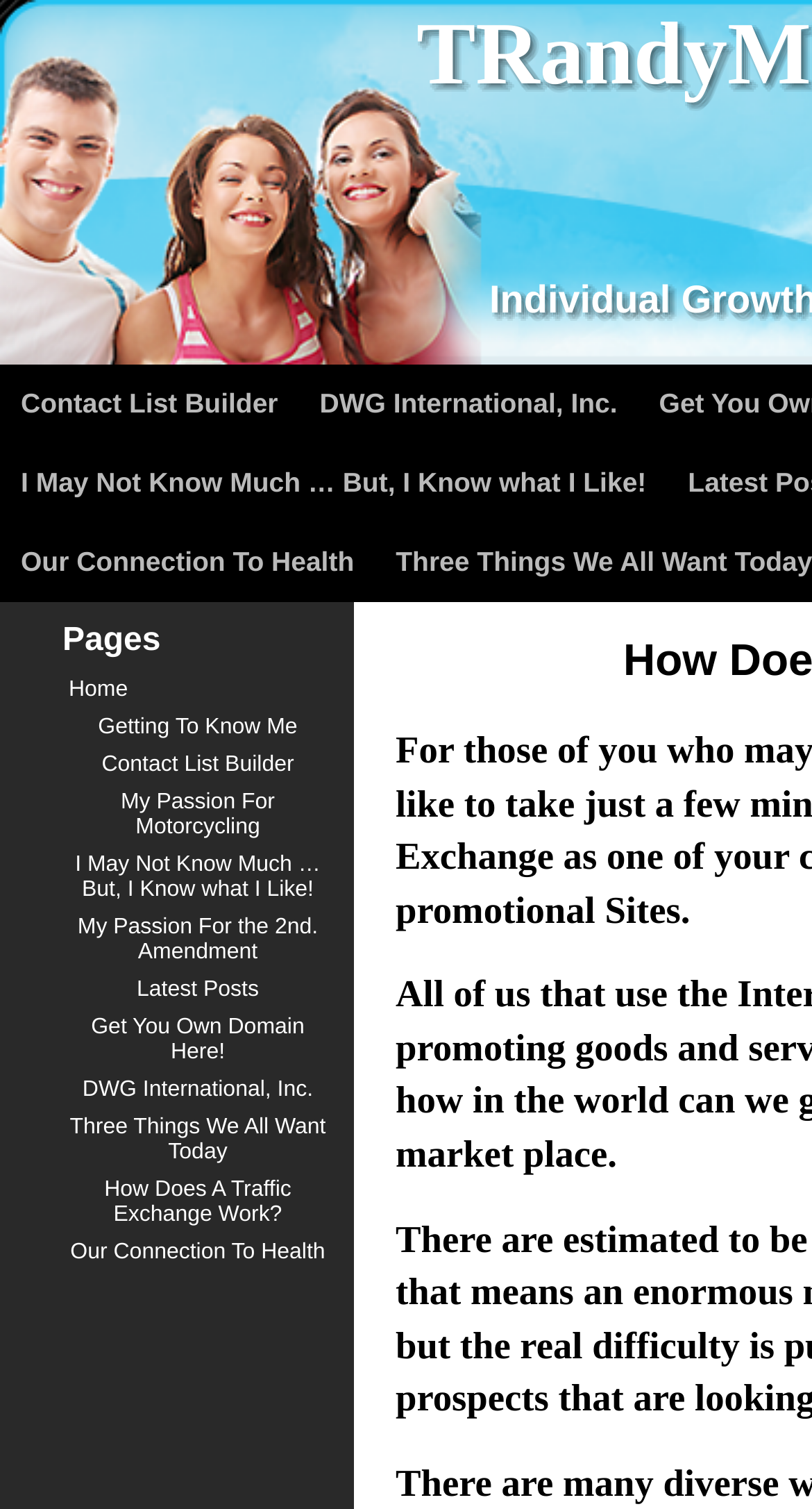Find the bounding box of the UI element described as follows: "Latest Posts".

[0.085, 0.647, 0.403, 0.664]